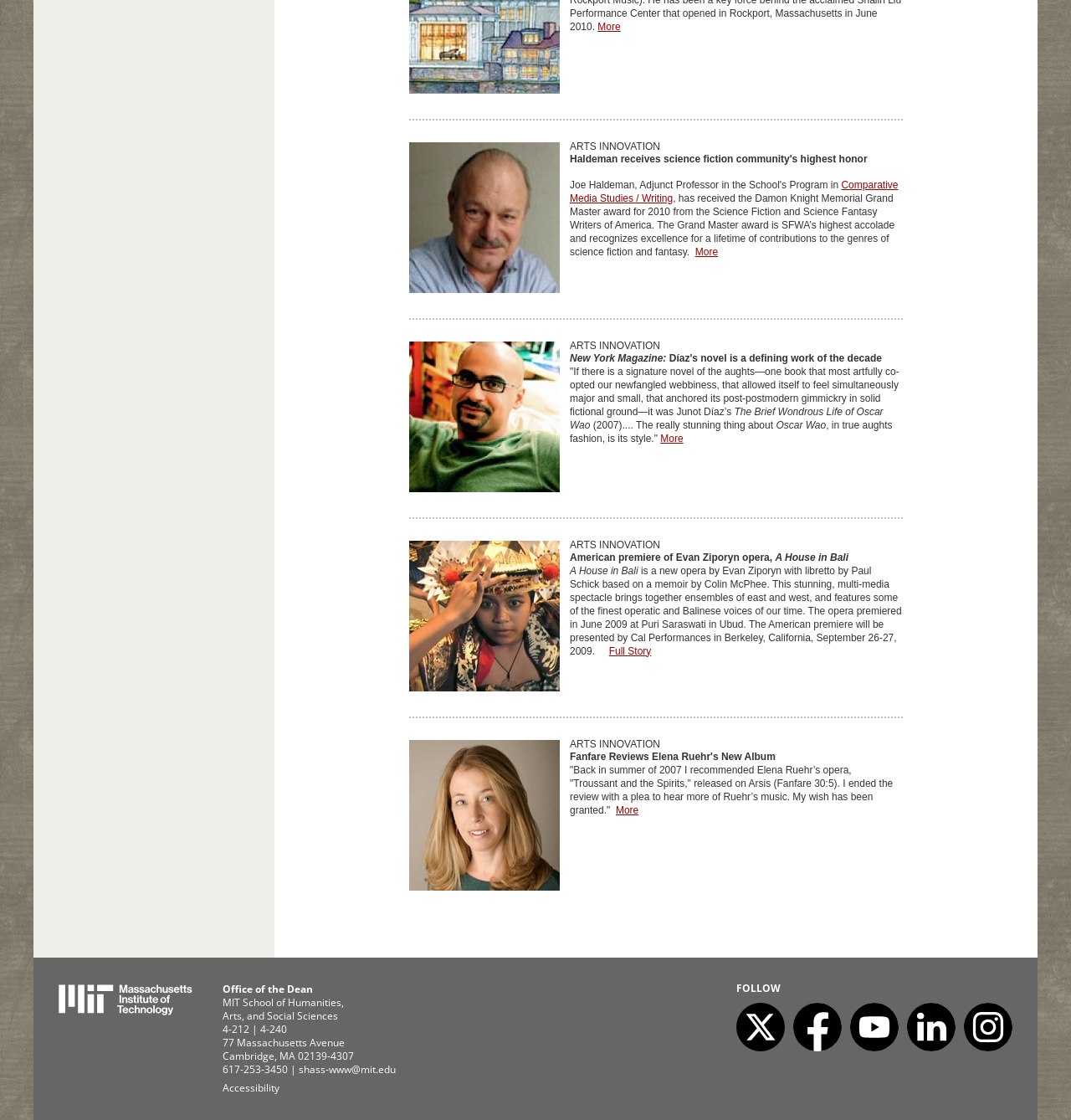Please find the bounding box for the following UI element description. Provide the coordinates in (top-left x, top-left y, bottom-right x, bottom-right y) format, with values between 0 and 1: Full Story

[0.569, 0.576, 0.608, 0.586]